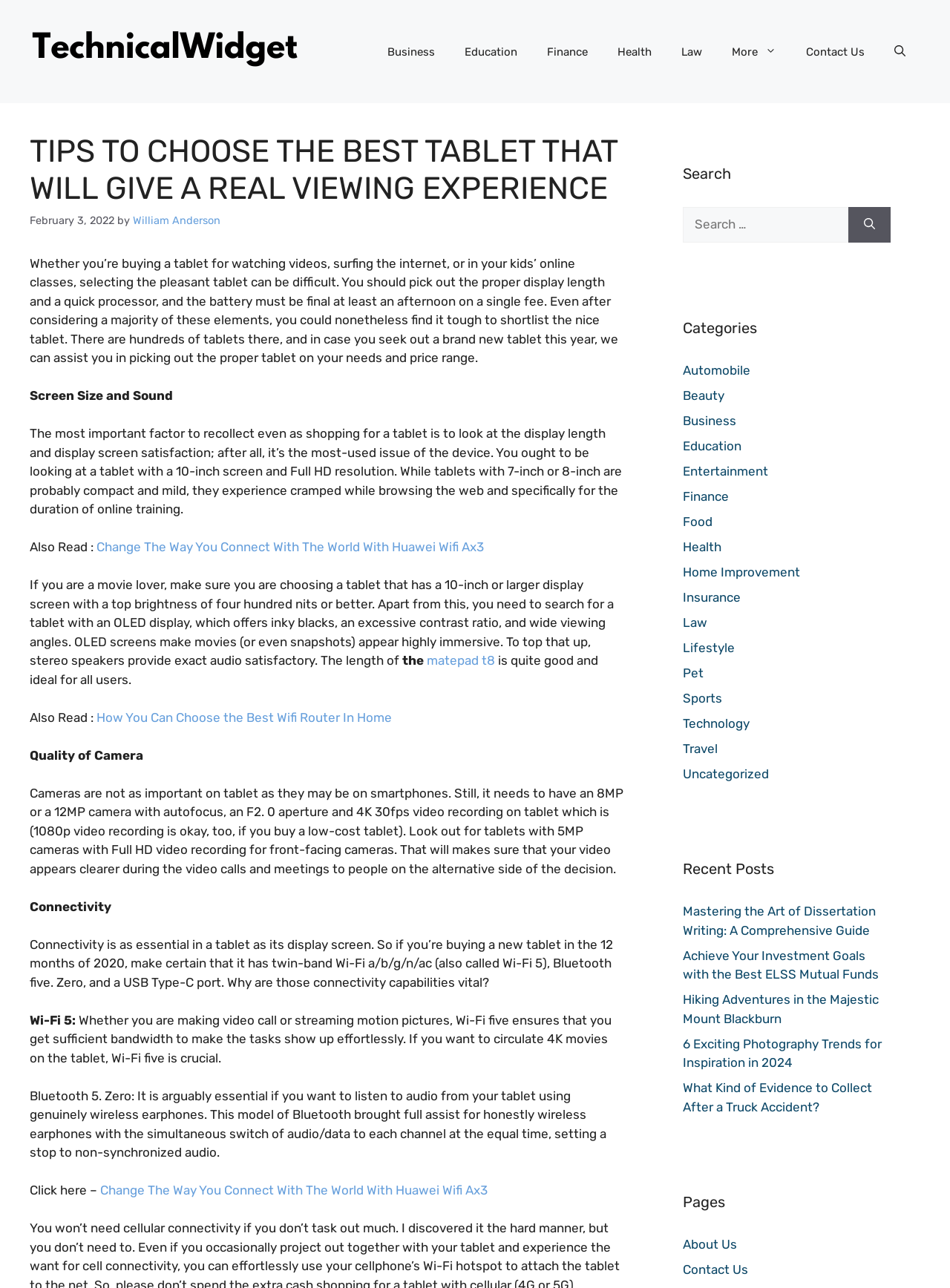Please specify the bounding box coordinates of the region to click in order to perform the following instruction: "Search for something".

[0.893, 0.161, 0.938, 0.188]